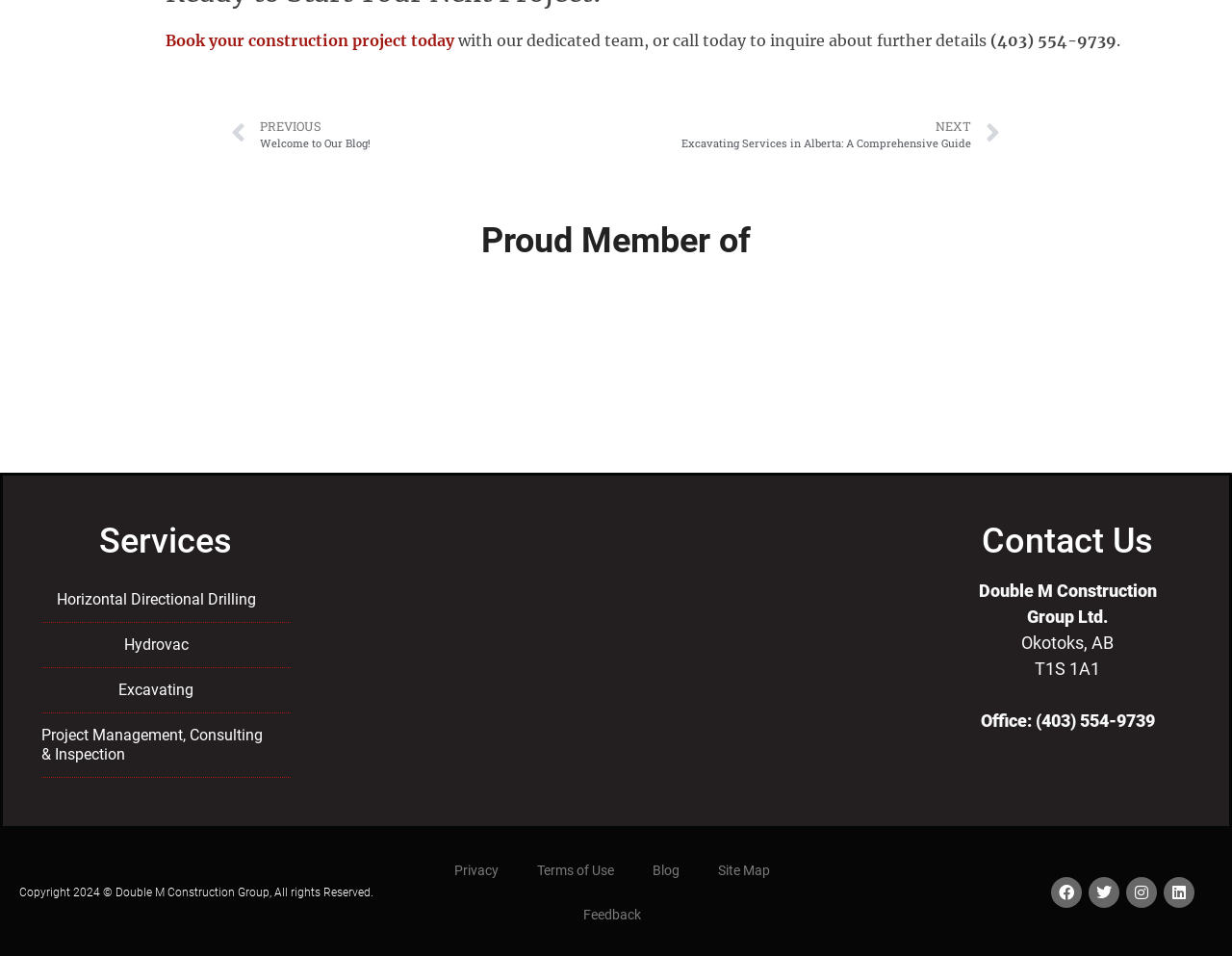Determine the bounding box coordinates of the clickable element to achieve the following action: 'Learn about excavating services in Alberta'. Provide the coordinates as four float values between 0 and 1, formatted as [left, top, right, bottom].

[0.5, 0.118, 0.812, 0.164]